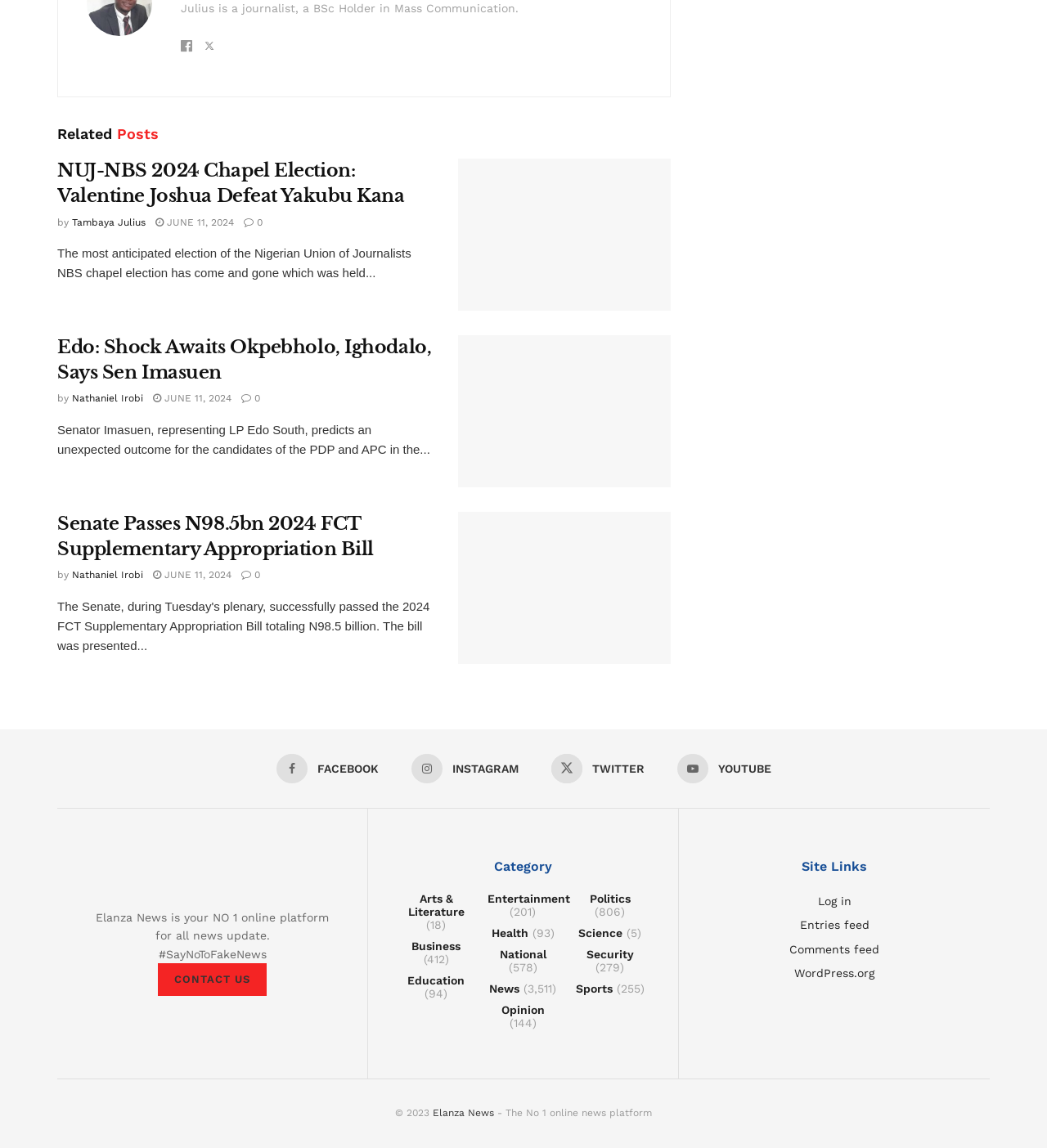Pinpoint the bounding box coordinates of the area that should be clicked to complete the following instruction: "Browse the News category". The coordinates must be given as four float numbers between 0 and 1, i.e., [left, top, right, bottom].

[0.468, 0.855, 0.496, 0.867]